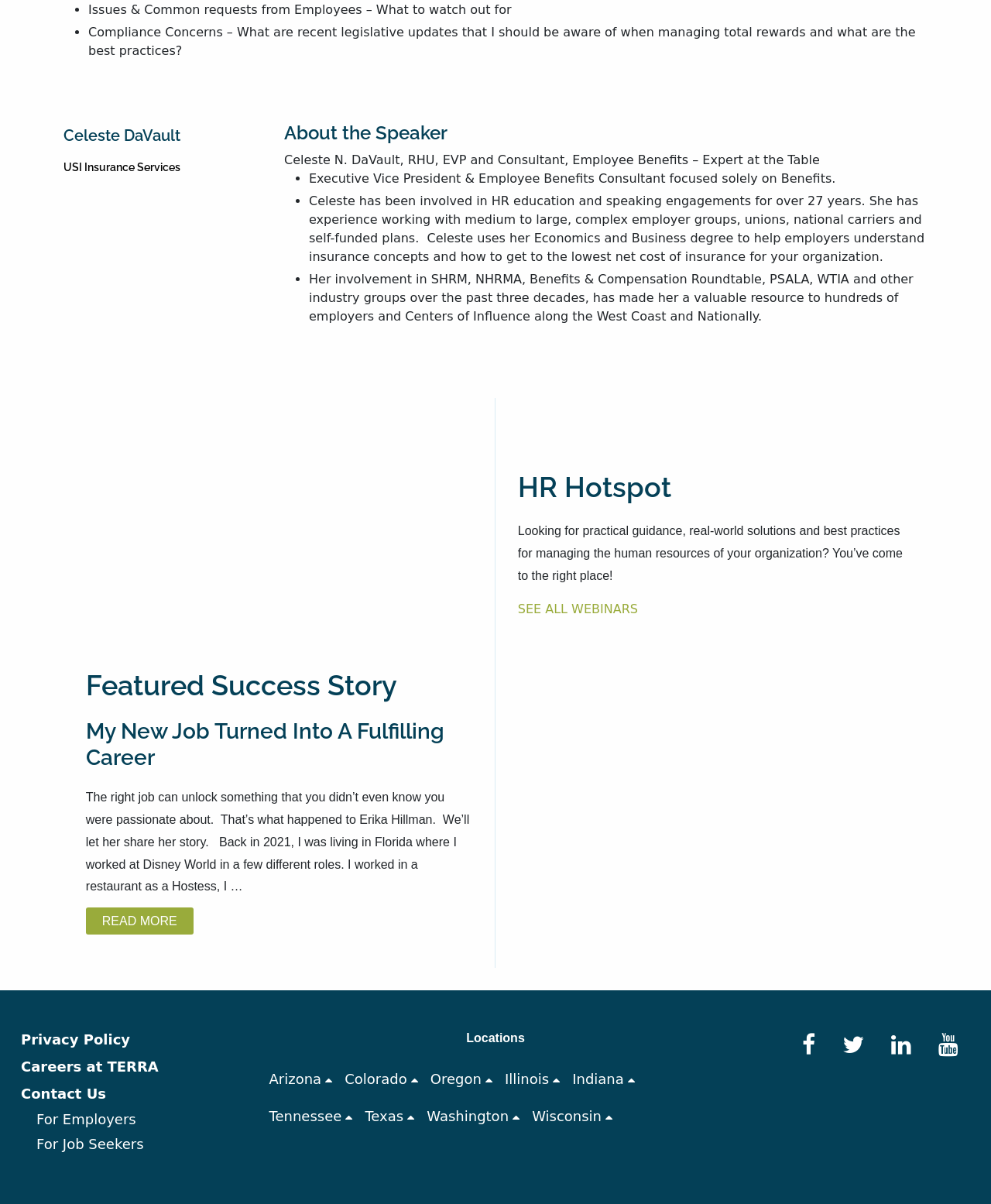Identify the bounding box of the UI element described as follows: "Indiana". Provide the coordinates as four float numbers in the range of 0 to 1 [left, top, right, bottom].

[0.577, 0.889, 0.63, 0.903]